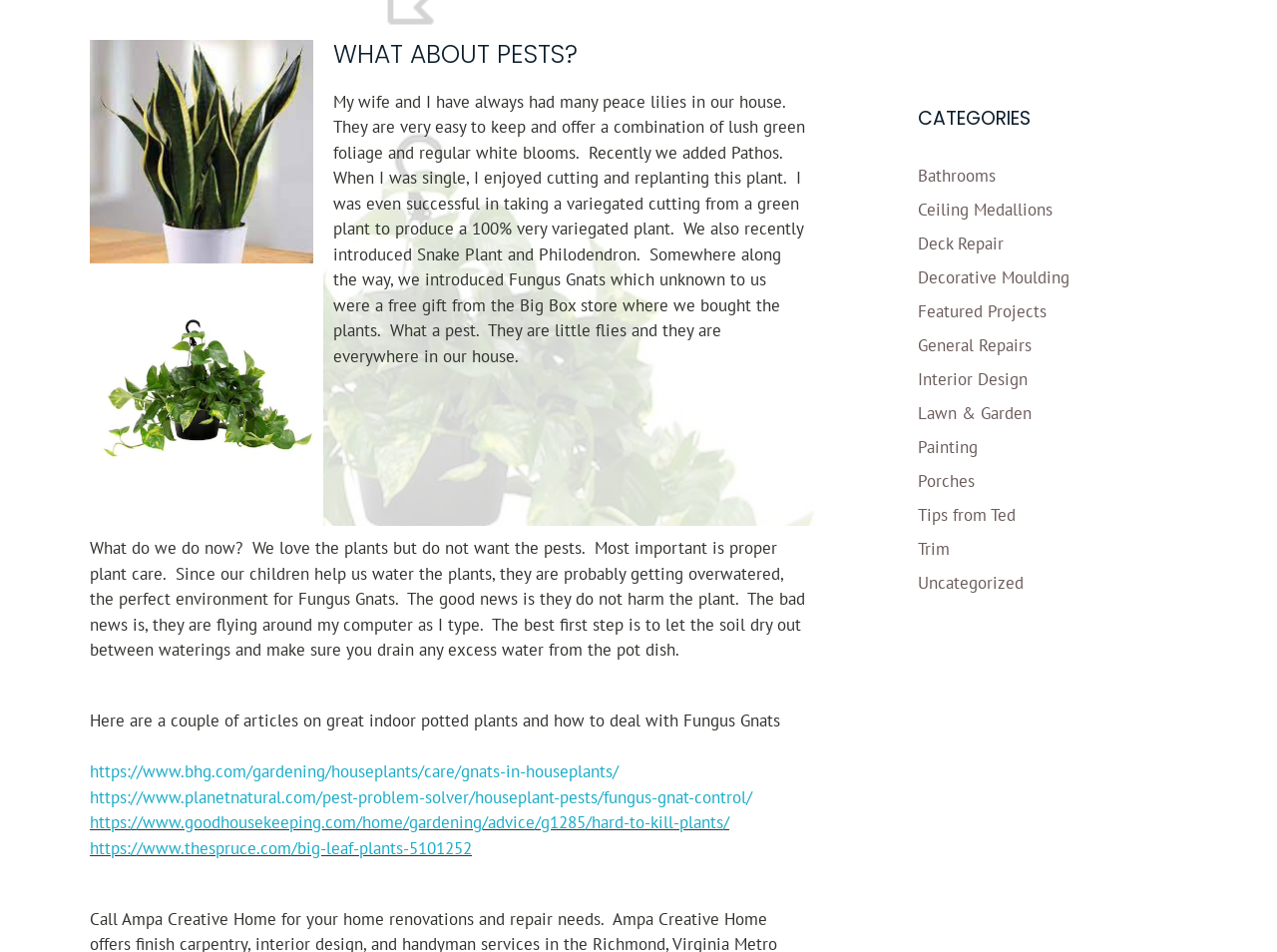From the element description: "Bathrooms", extract the bounding box coordinates of the UI element. The coordinates should be expressed as four float numbers between 0 and 1, in the order [left, top, right, bottom].

[0.719, 0.172, 0.78, 0.195]